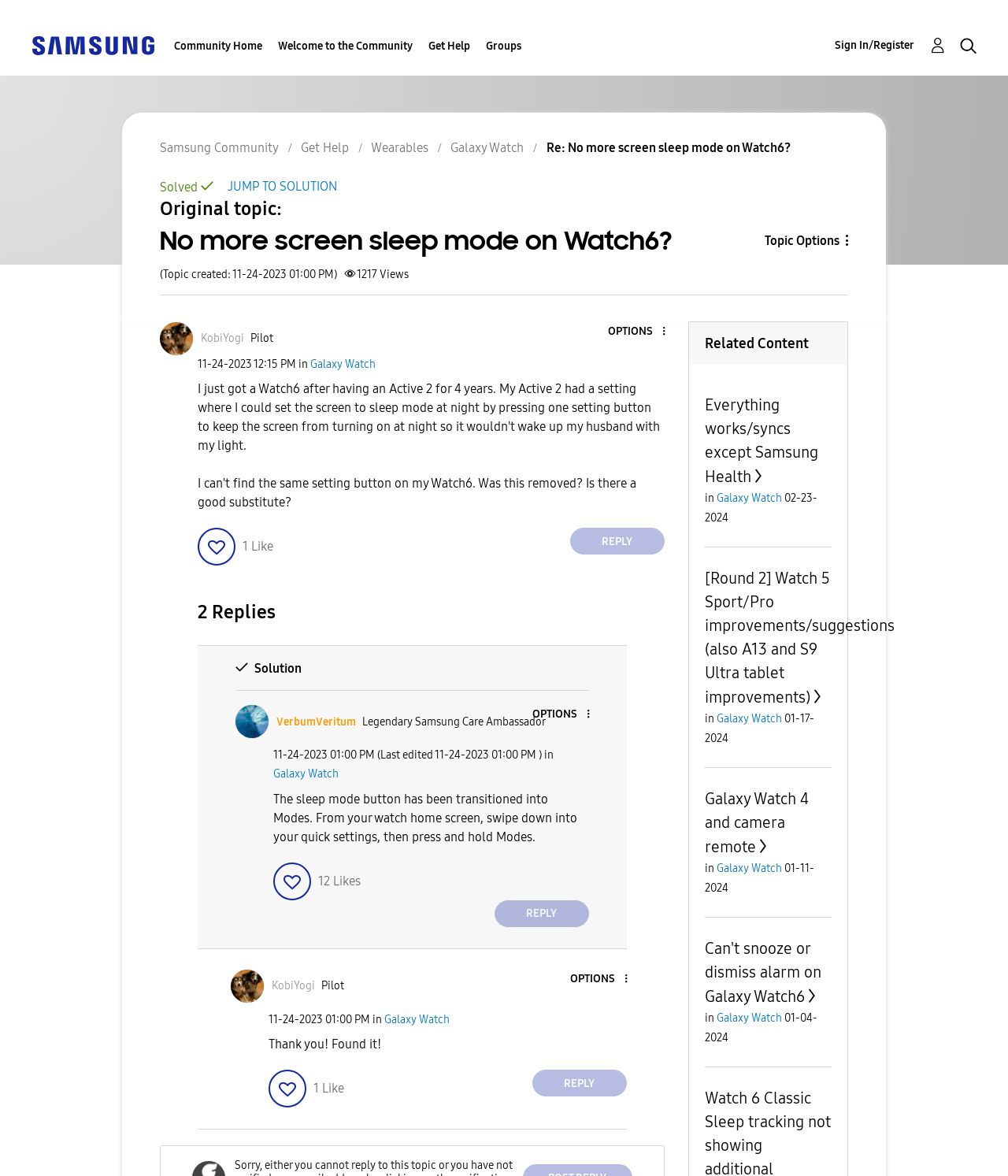Please locate the bounding box coordinates of the element that should be clicked to complete the given instruction: "Jump to solution".

[0.212, 0.151, 0.353, 0.167]